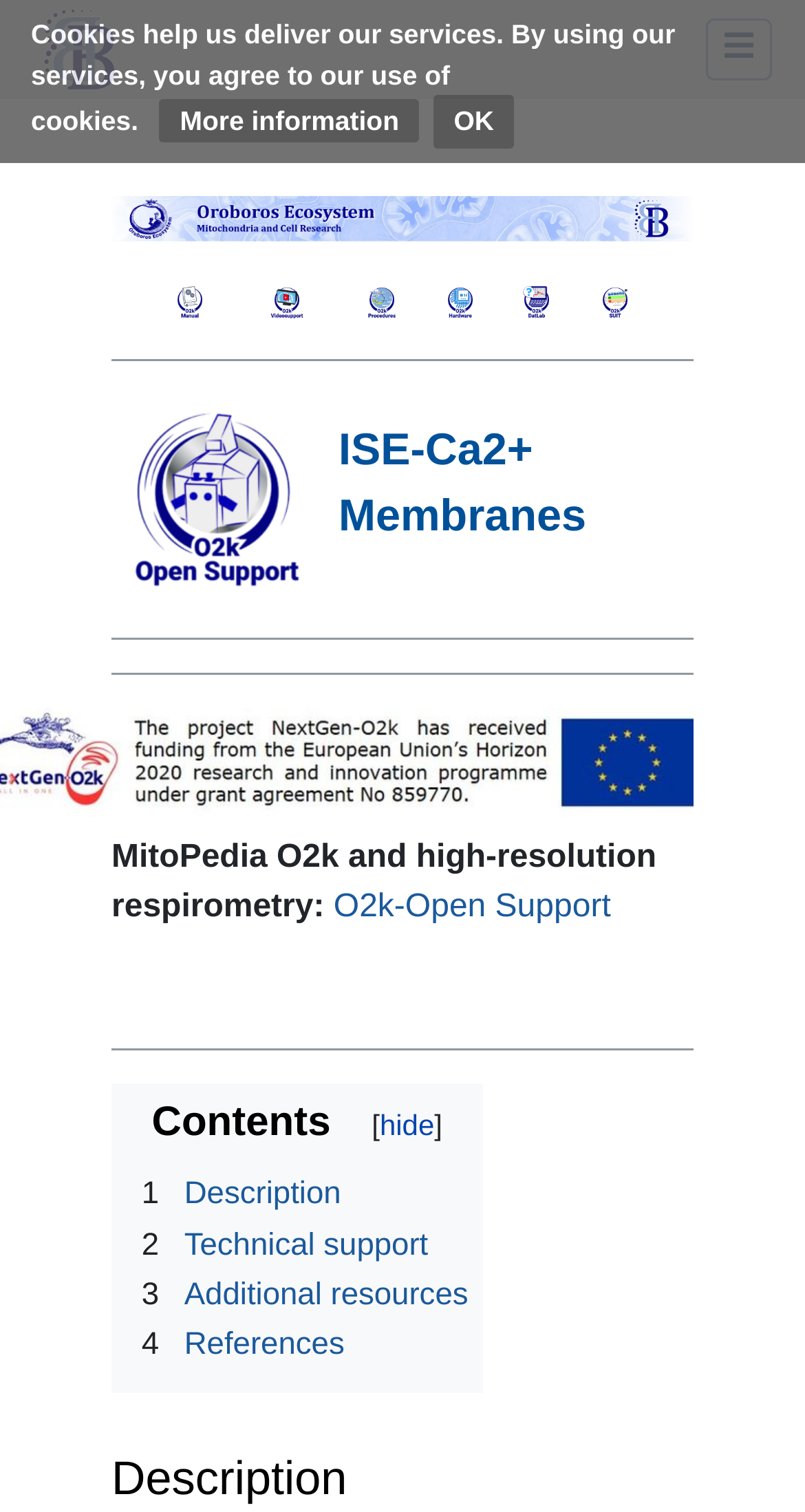How many links are there in the navigation section?
Please provide a detailed and thorough answer to the question.

The navigation section is located at the bottom of the webpage, and it contains links to '1 Description', '2 Technical support', '3 Additional resources', '4 References', and 'Contents'. Therefore, there are 5 links in the navigation section.